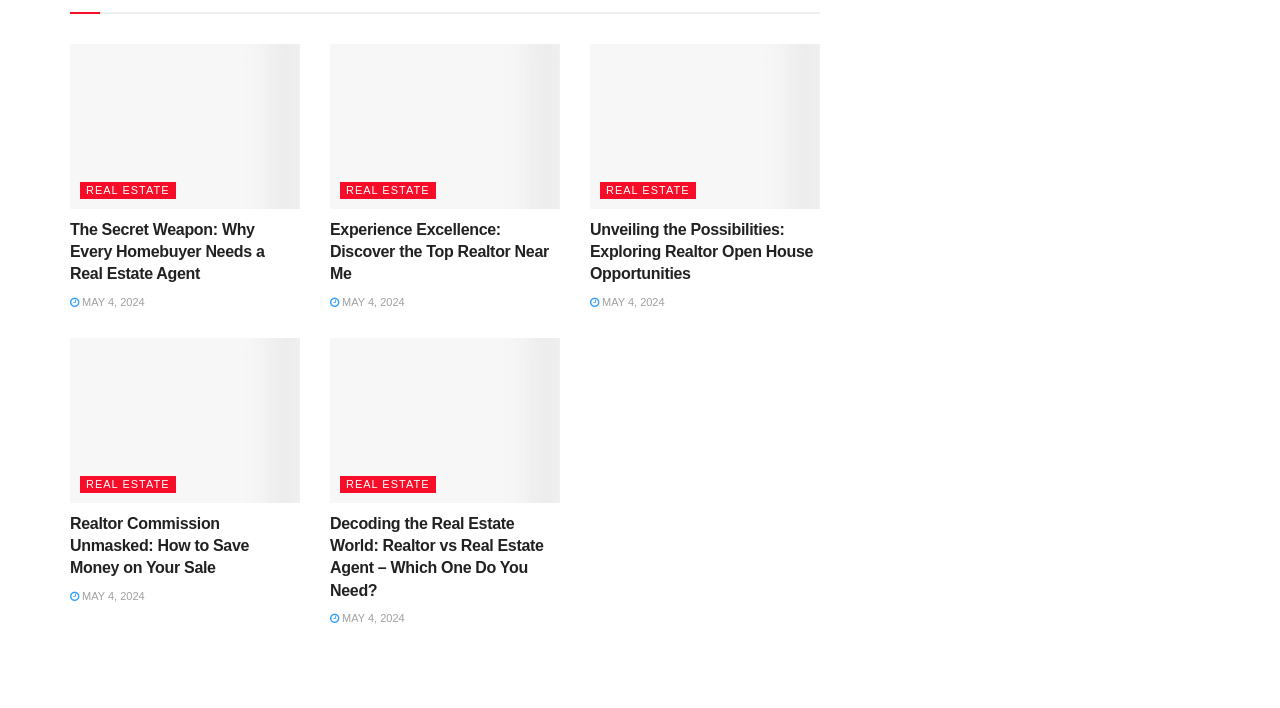Reply to the question with a brief word or phrase: How many headings are on this webpage?

5